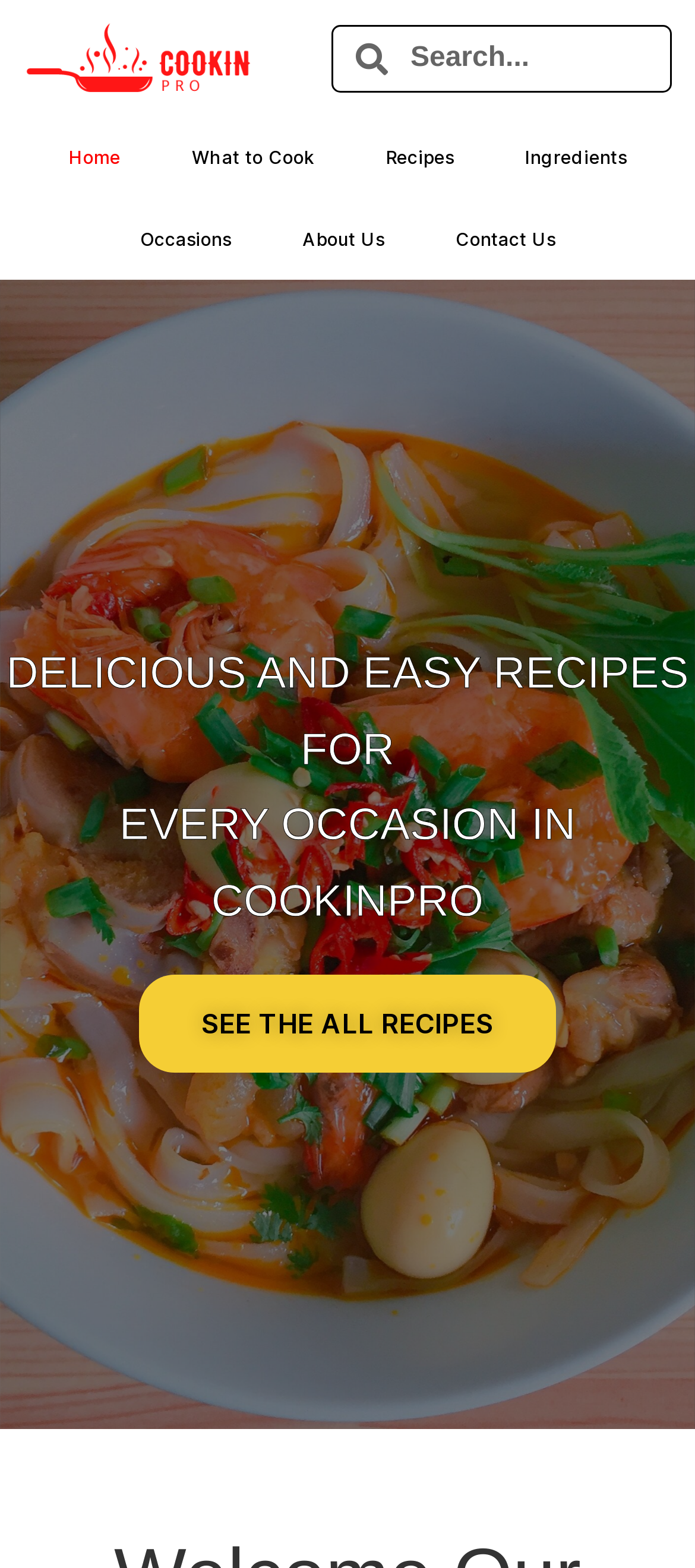Extract the bounding box coordinates for the UI element described by the text: "Recipes". The coordinates should be in the form of [left, top, right, bottom] with values between 0 and 1.

[0.504, 0.074, 0.704, 0.126]